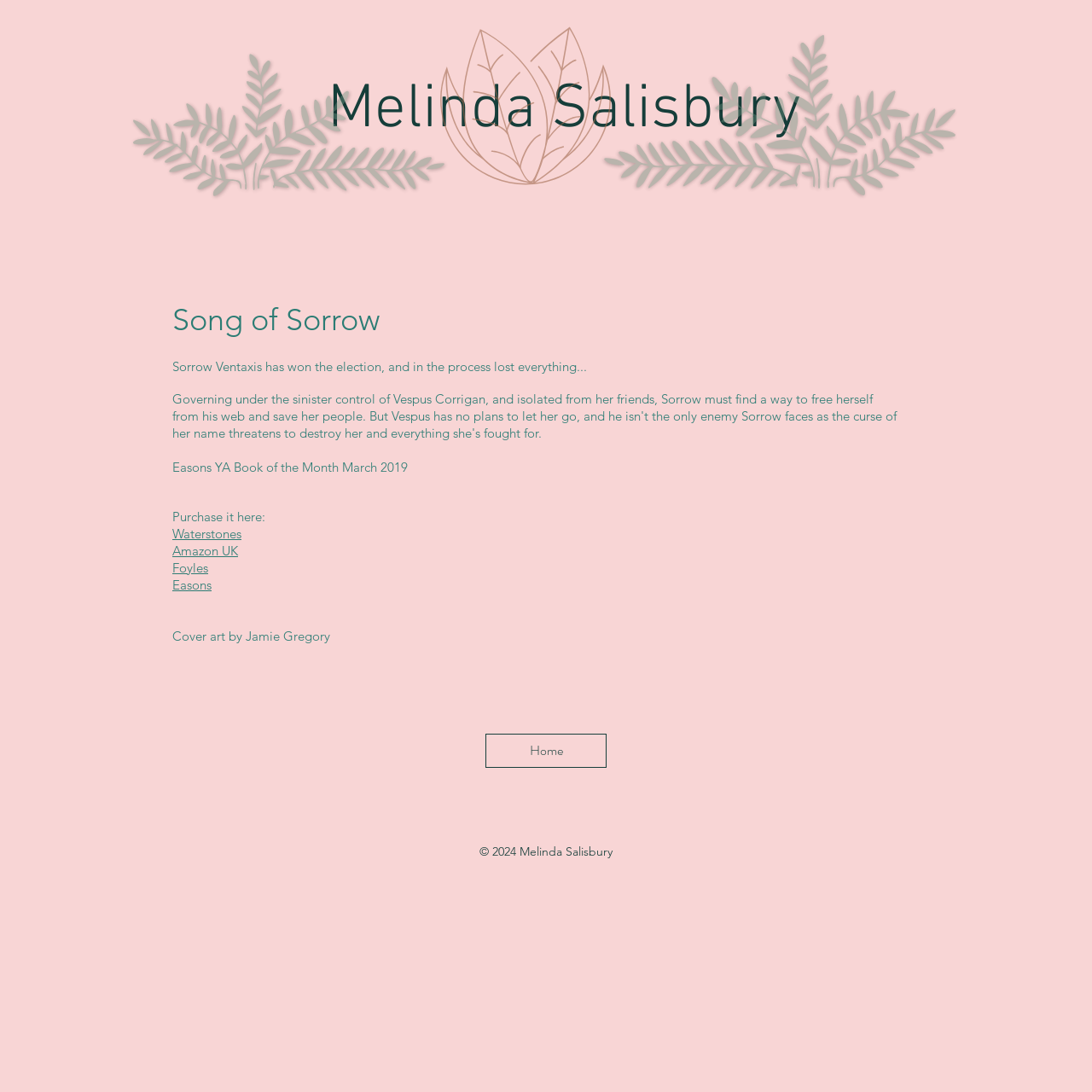What is the copyright year?
Based on the image, answer the question in a detailed manner.

The copyright year is mentioned at the bottom of the webpage as '© 2024 Melinda Salisbury'.